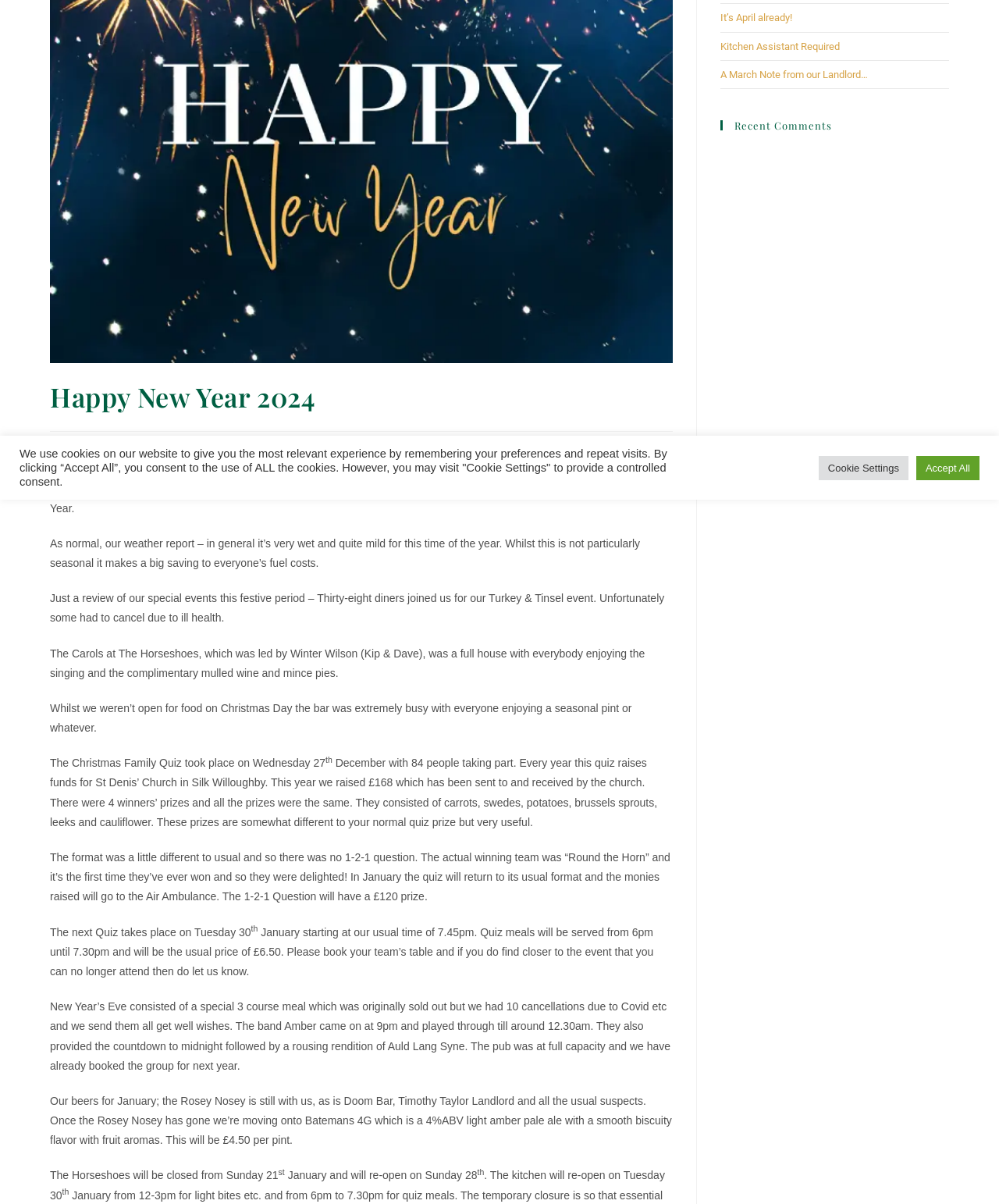Determine the bounding box coordinates for the UI element described. Format the coordinates as (top-left x, top-left y, bottom-right x, bottom-right y) and ensure all values are between 0 and 1. Element description: It’s April already!

[0.721, 0.01, 0.793, 0.02]